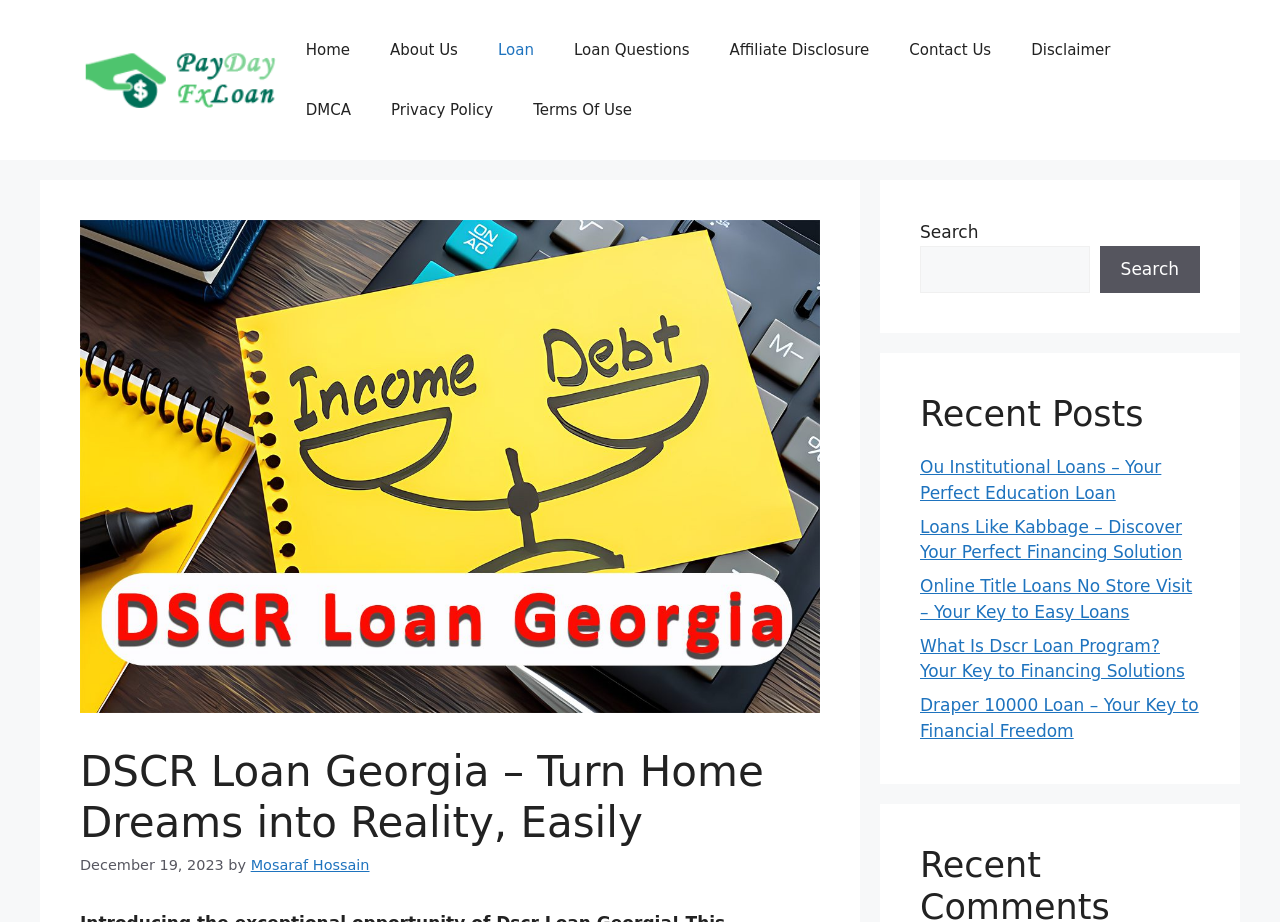Identify and provide the text content of the webpage's primary headline.

DSCR Loan Georgia – Turn Home Dreams into Reality, Easily